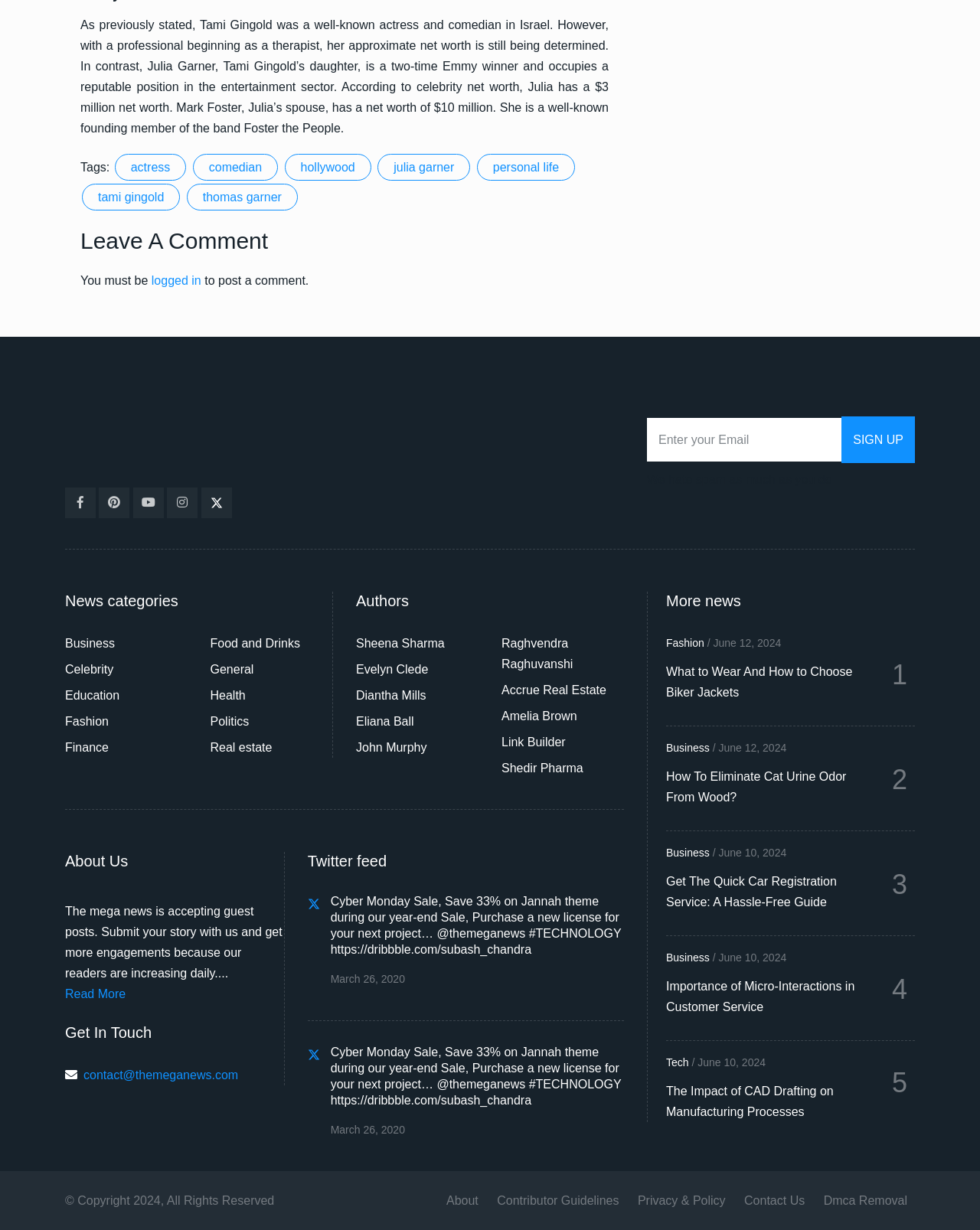Reply to the question with a single word or phrase:
What is the net worth of Julia Garner?

$3 million